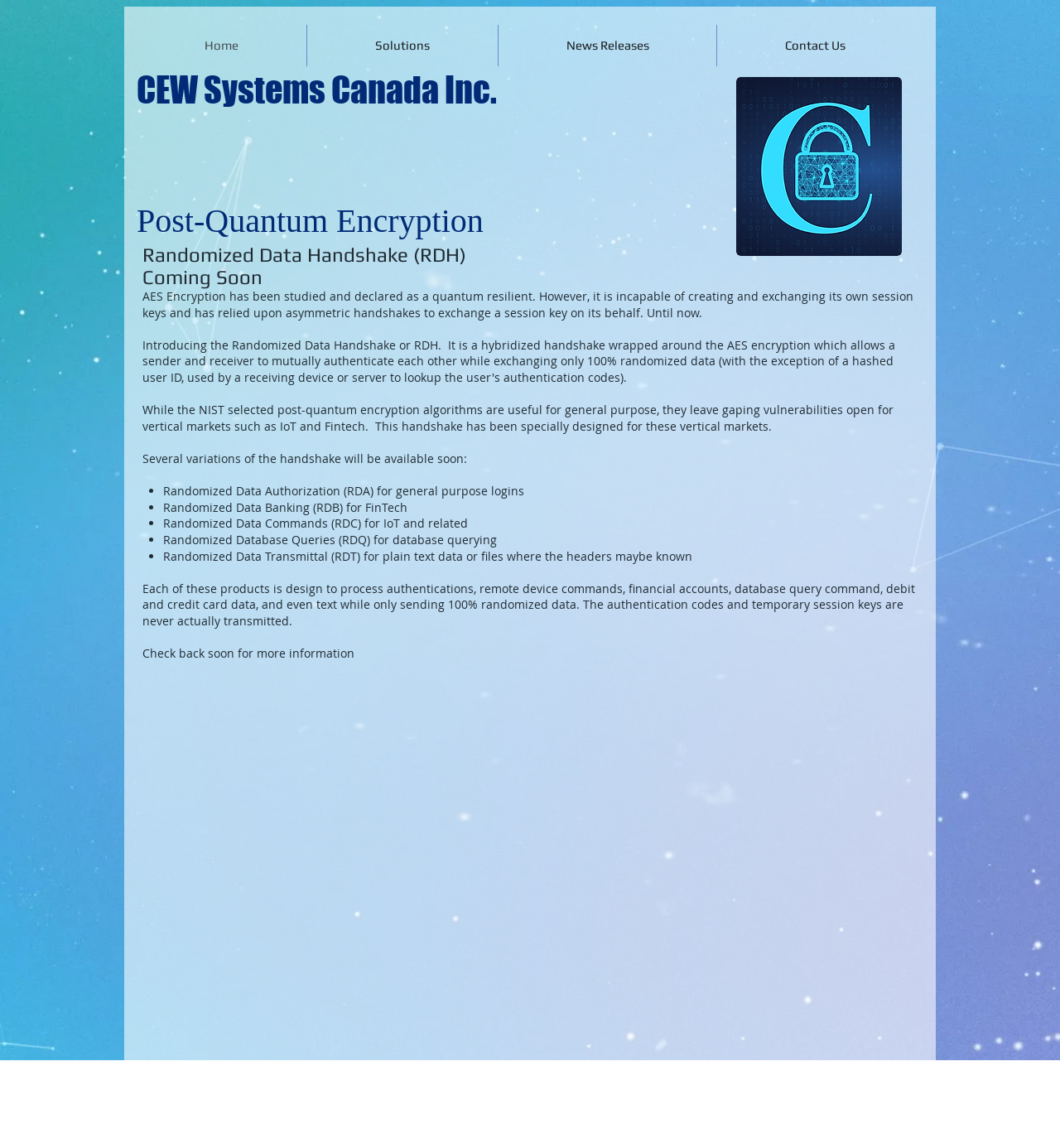Please determine the bounding box coordinates for the element with the description: "News Releases".

[0.47, 0.022, 0.676, 0.058]